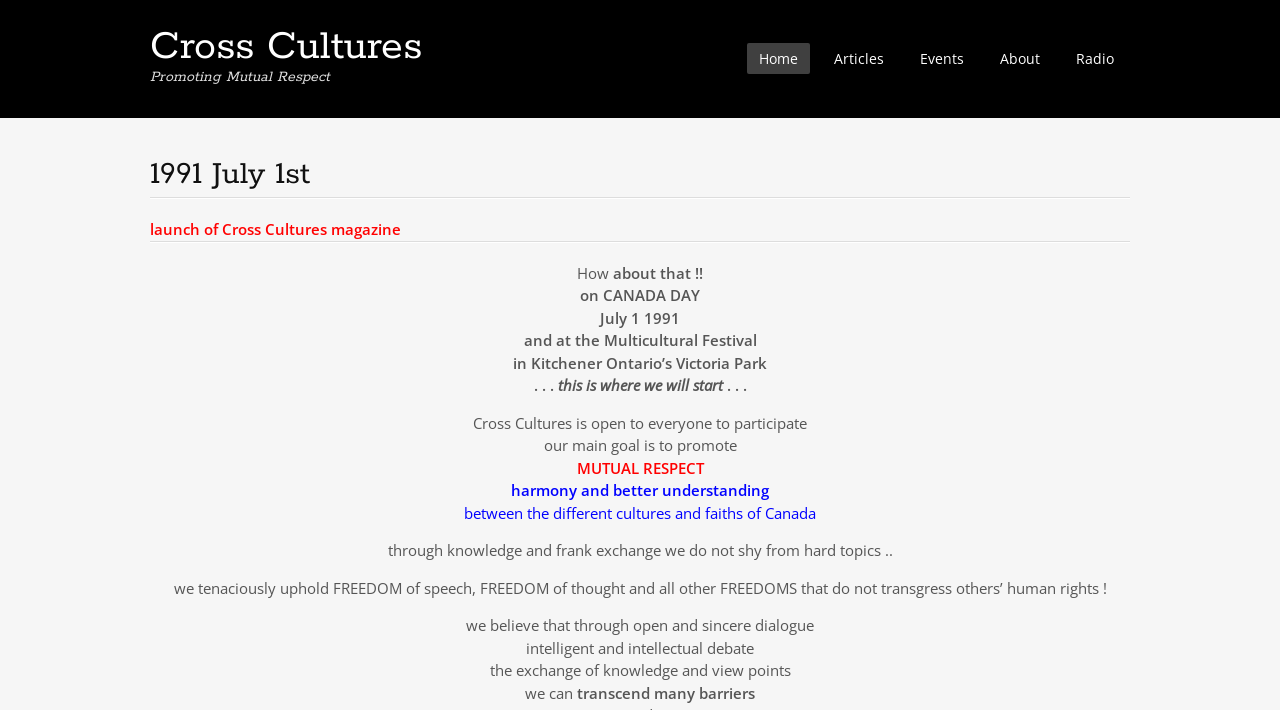Provide a single word or phrase to answer the given question: 
Where was the Multicultural Festival held?

Victoria Park